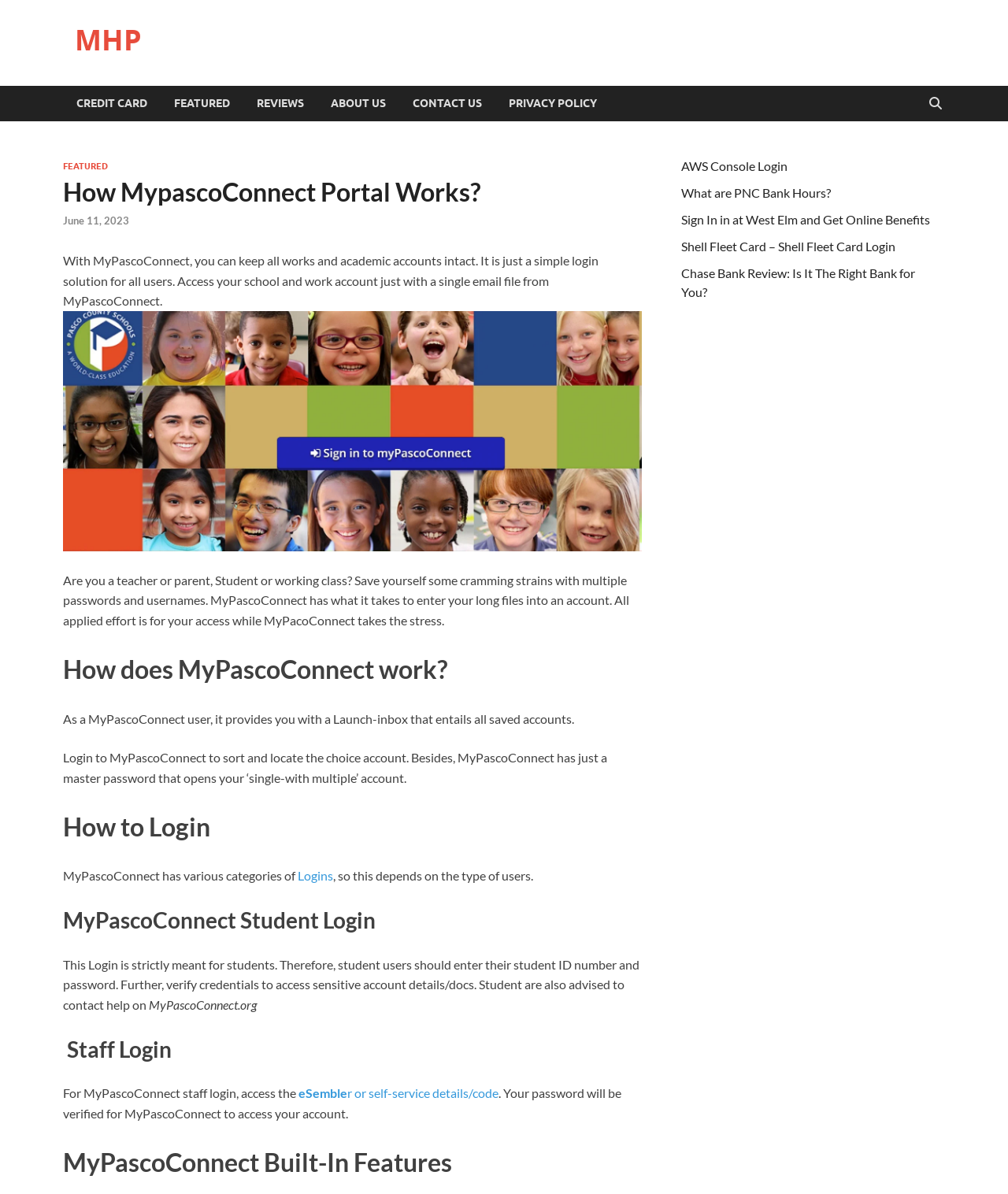Please identify the bounding box coordinates of where to click in order to follow the instruction: "Read about How MypascoConnect Portal Works".

[0.062, 0.149, 0.637, 0.174]